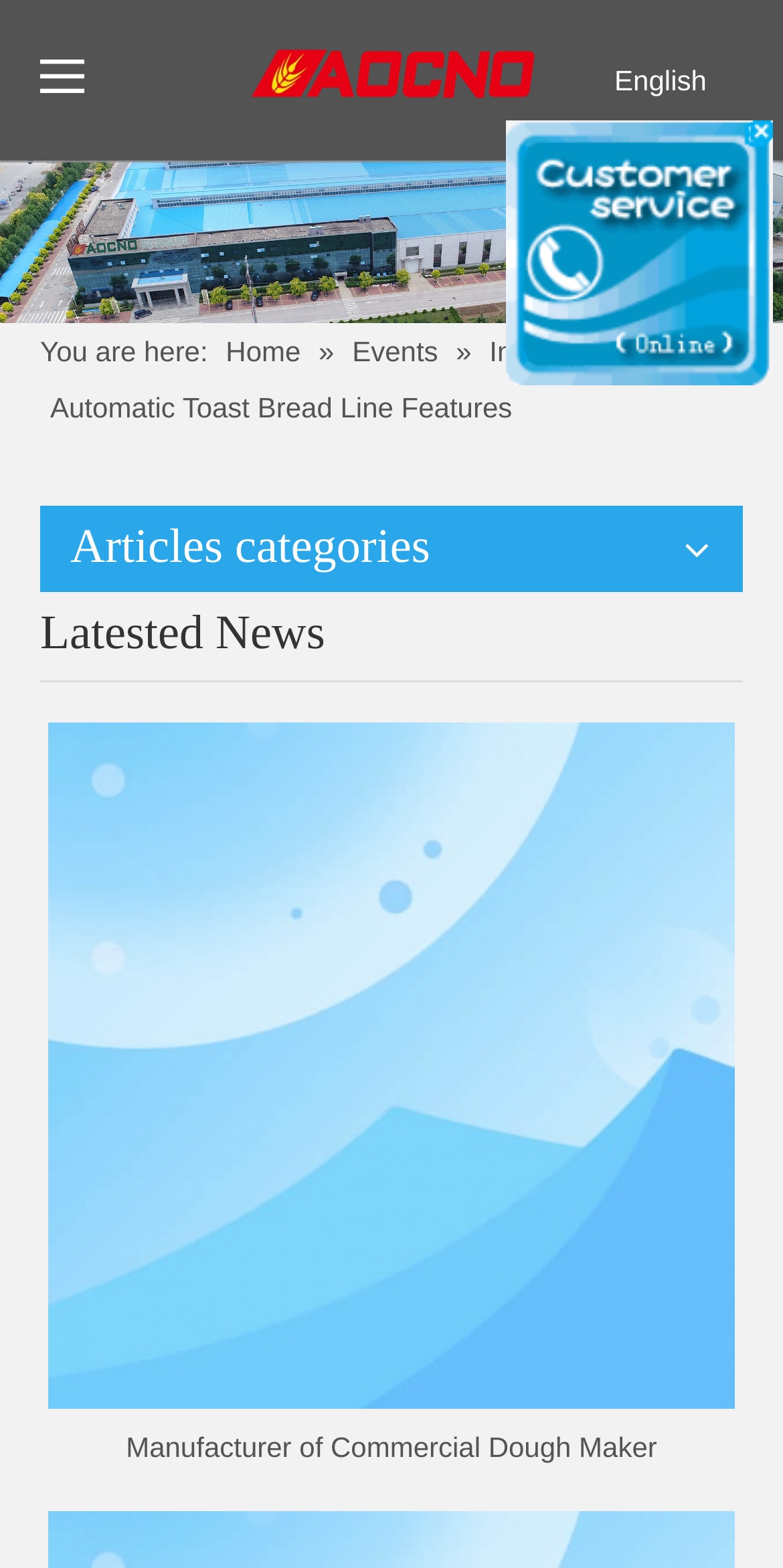What type of company is Hebei AOCNO Baking Machinery Co.,Ltd?
Please answer the question with a detailed response using the information from the screenshot.

I found the type of company by looking at the link 'Manufacturer of Commercial Dough Maker', which suggests that Hebei AOCNO Baking Machinery Co.,Ltd is a manufacturer of baking machinery.